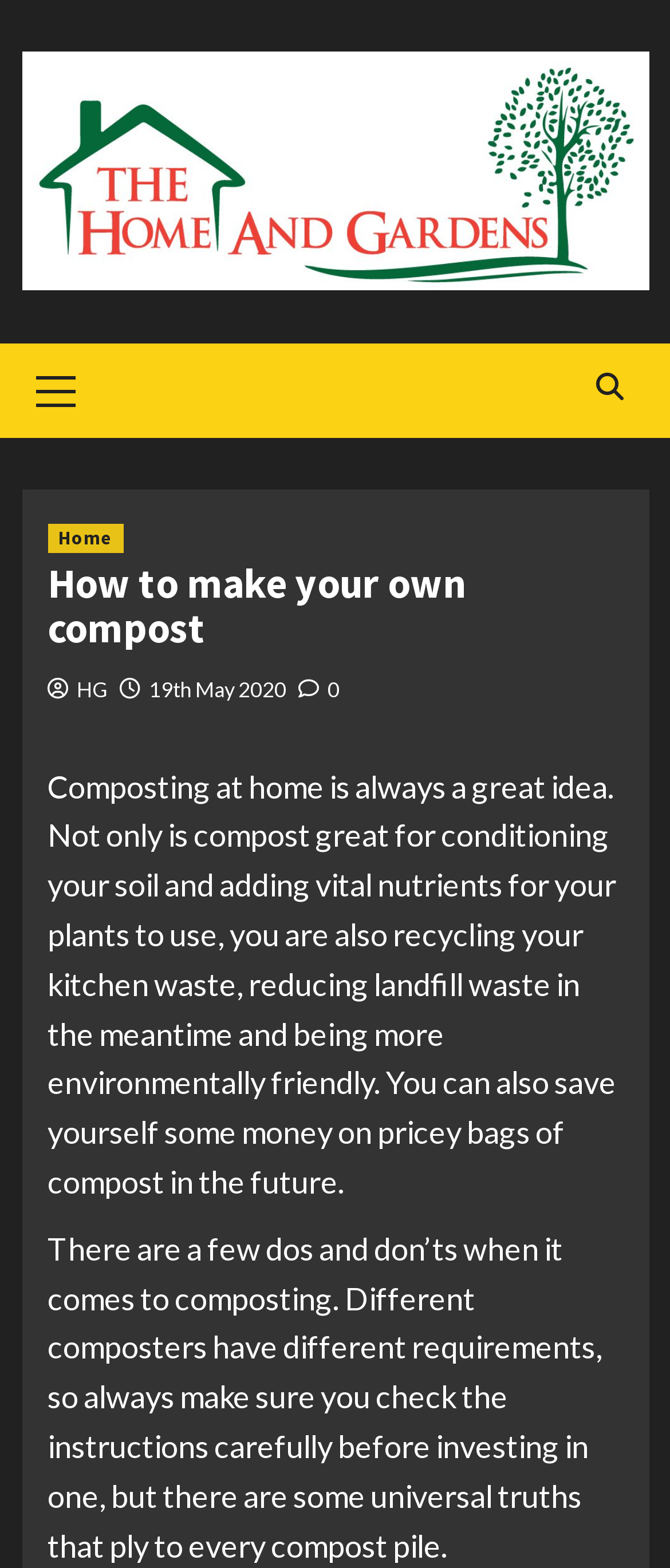What is the purpose of composting?
Kindly give a detailed and elaborate answer to the question.

According to the static text, composting is not only good for conditioning soil and adding vital nutrients for plants, but also for recycling kitchen waste, reducing landfill waste, and being more environmentally friendly.